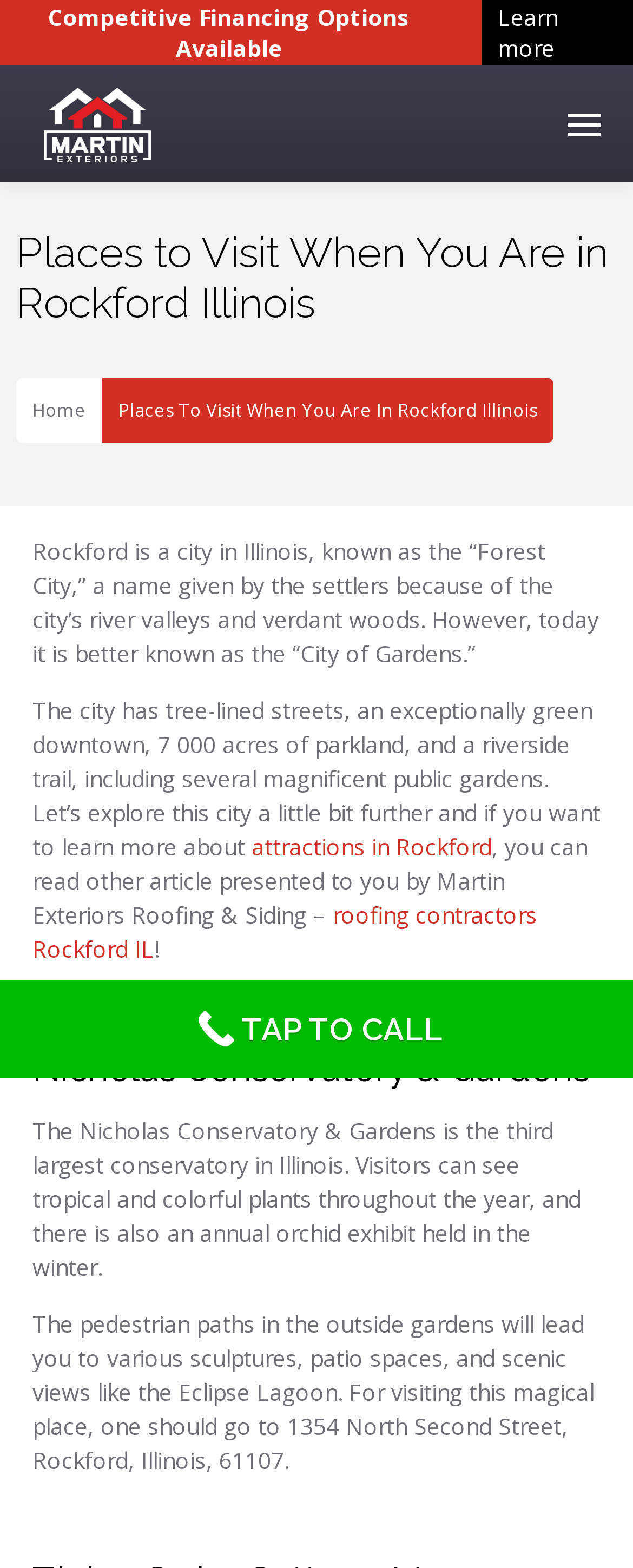Using the provided element description: "roofing contractors Rockford IL", identify the bounding box coordinates. The coordinates should be four floats between 0 and 1 in the order [left, top, right, bottom].

[0.051, 0.573, 0.849, 0.615]